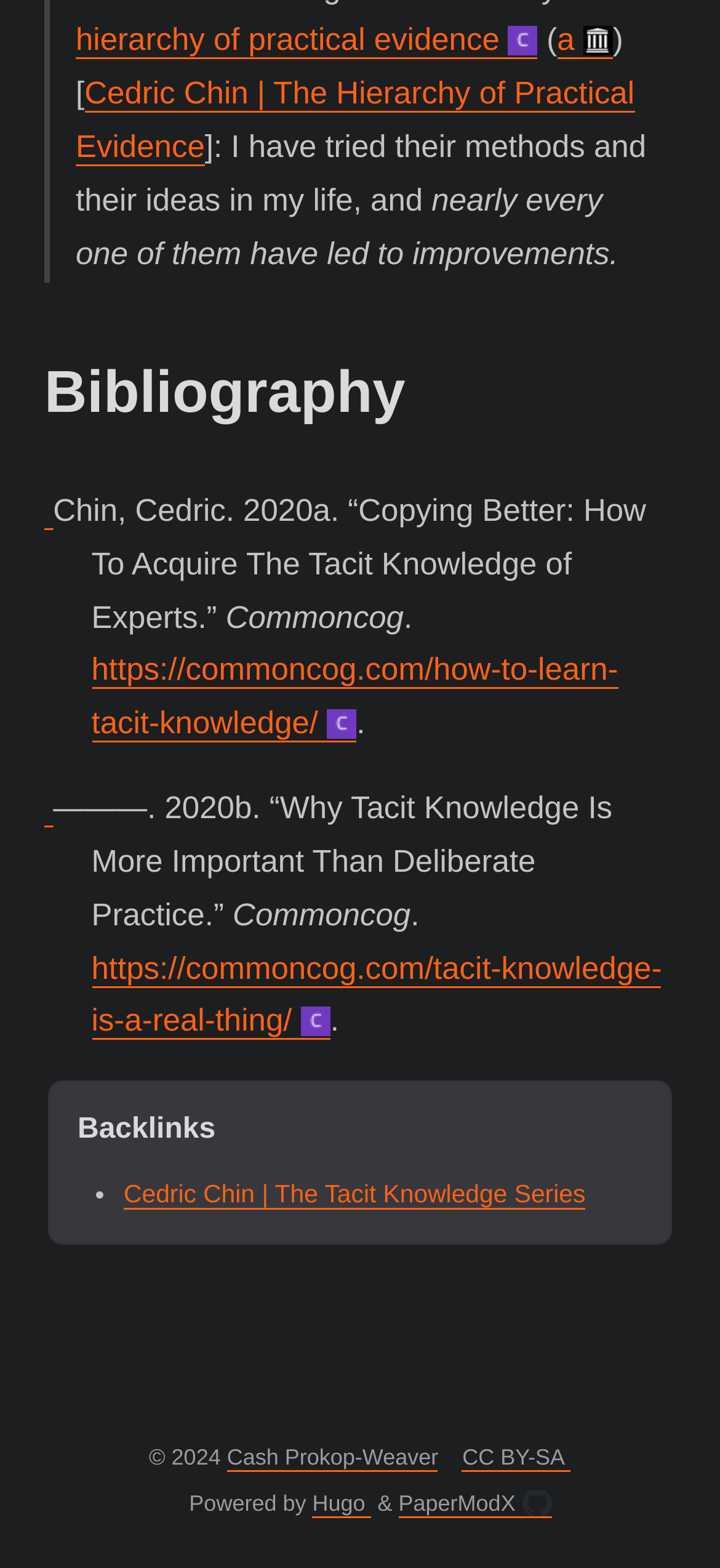Provide your answer in a single word or phrase: 
What is the name of the theme used by the website?

PaperModX